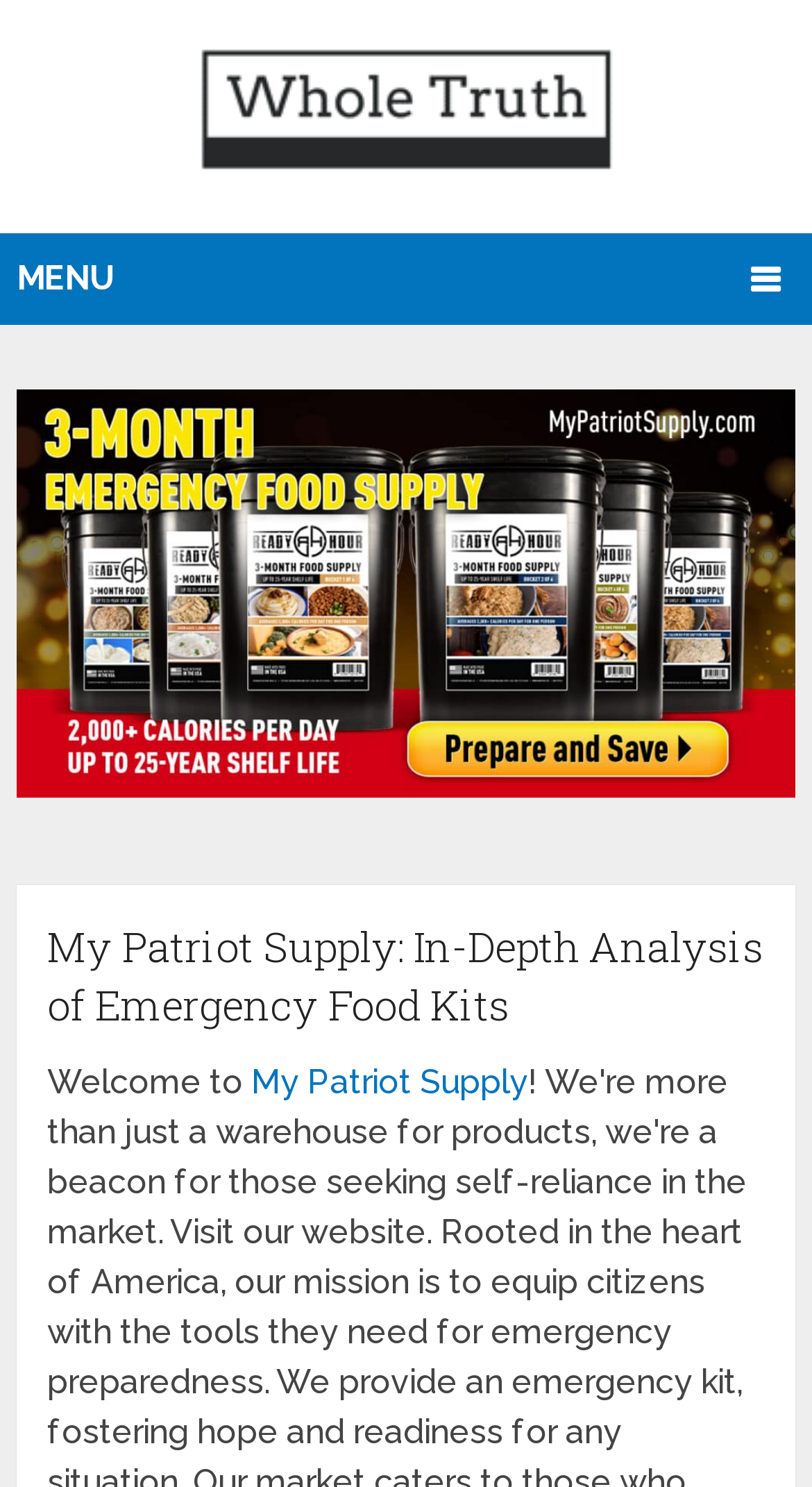Is there a menu on the webpage?
Please provide a single word or phrase as the answer based on the screenshot.

Yes